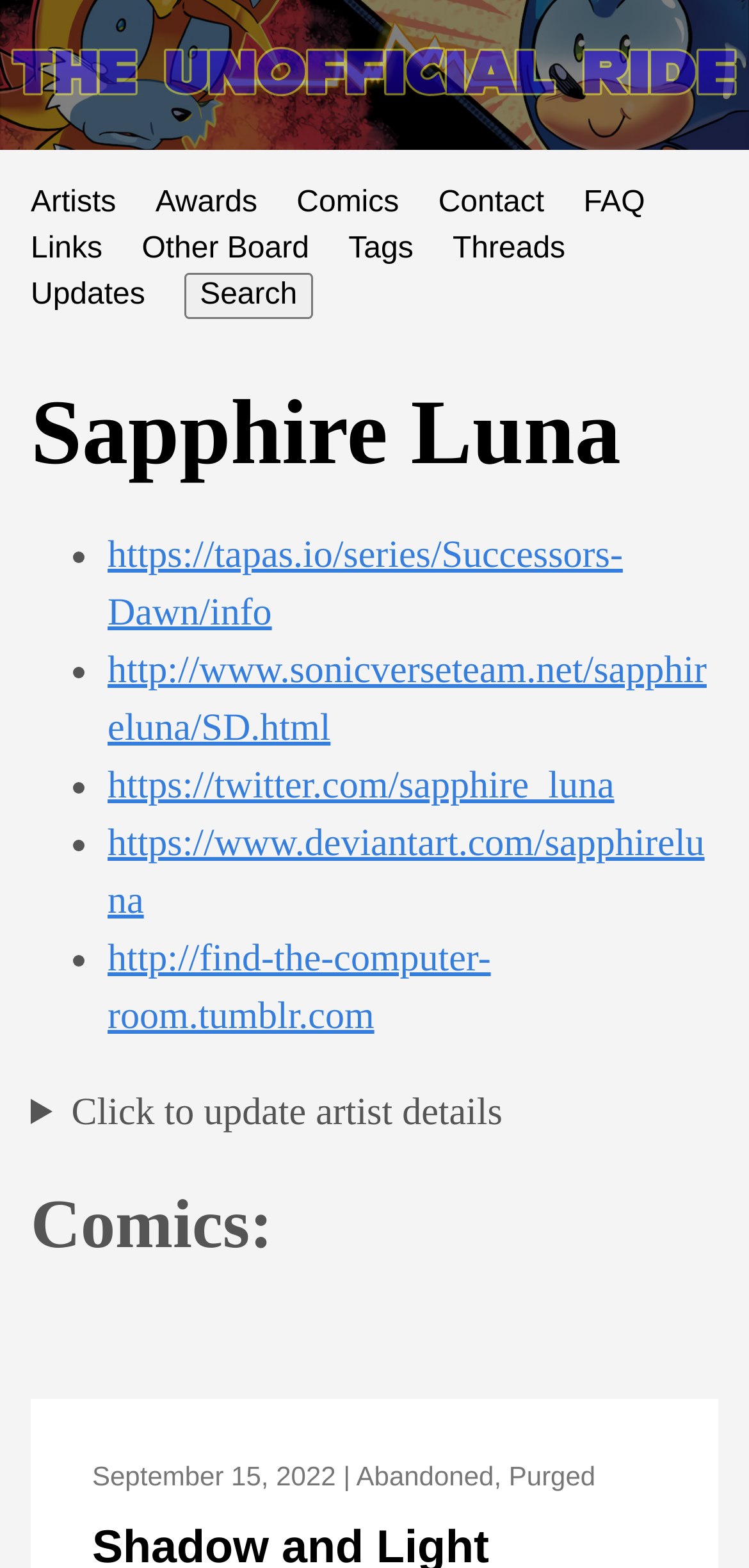Locate and provide the bounding box coordinates for the HTML element that matches this description: "alt="The Unofficial Ride"".

[0.0, 0.024, 1.0, 0.071]